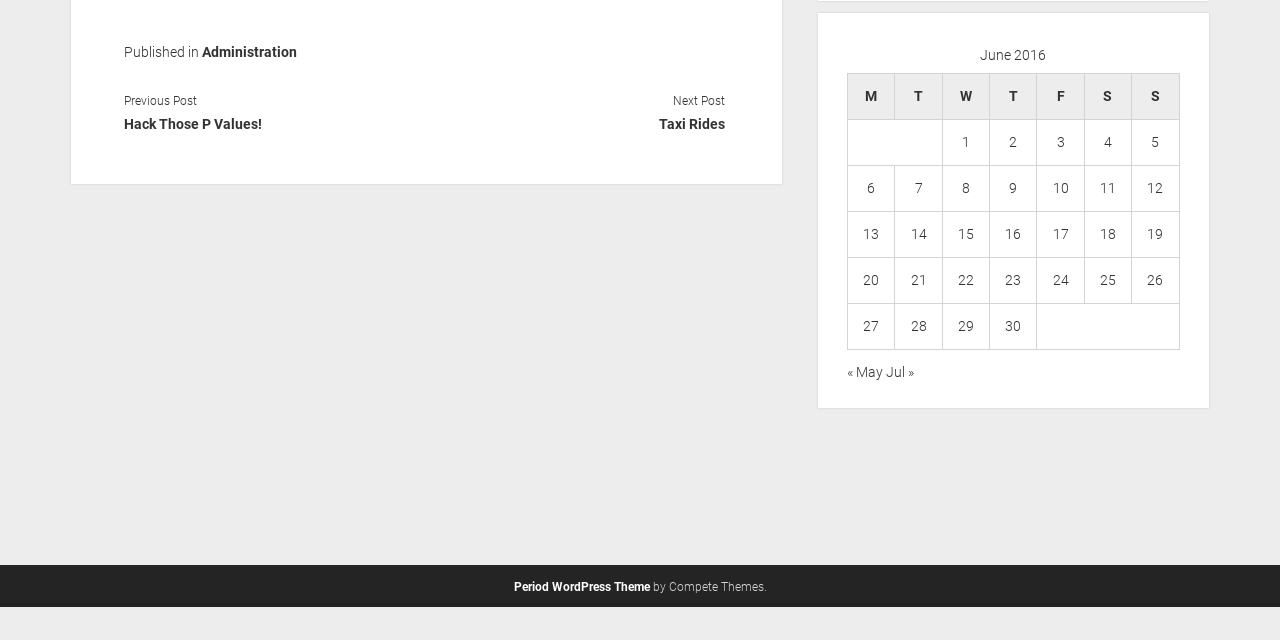Bounding box coordinates are specified in the format (top-left x, top-left y, bottom-right x, bottom-right y). All values are floating point numbers bounded between 0 and 1. Please provide the bounding box coordinate of the region this sentence describes: « May

[0.662, 0.569, 0.69, 0.594]